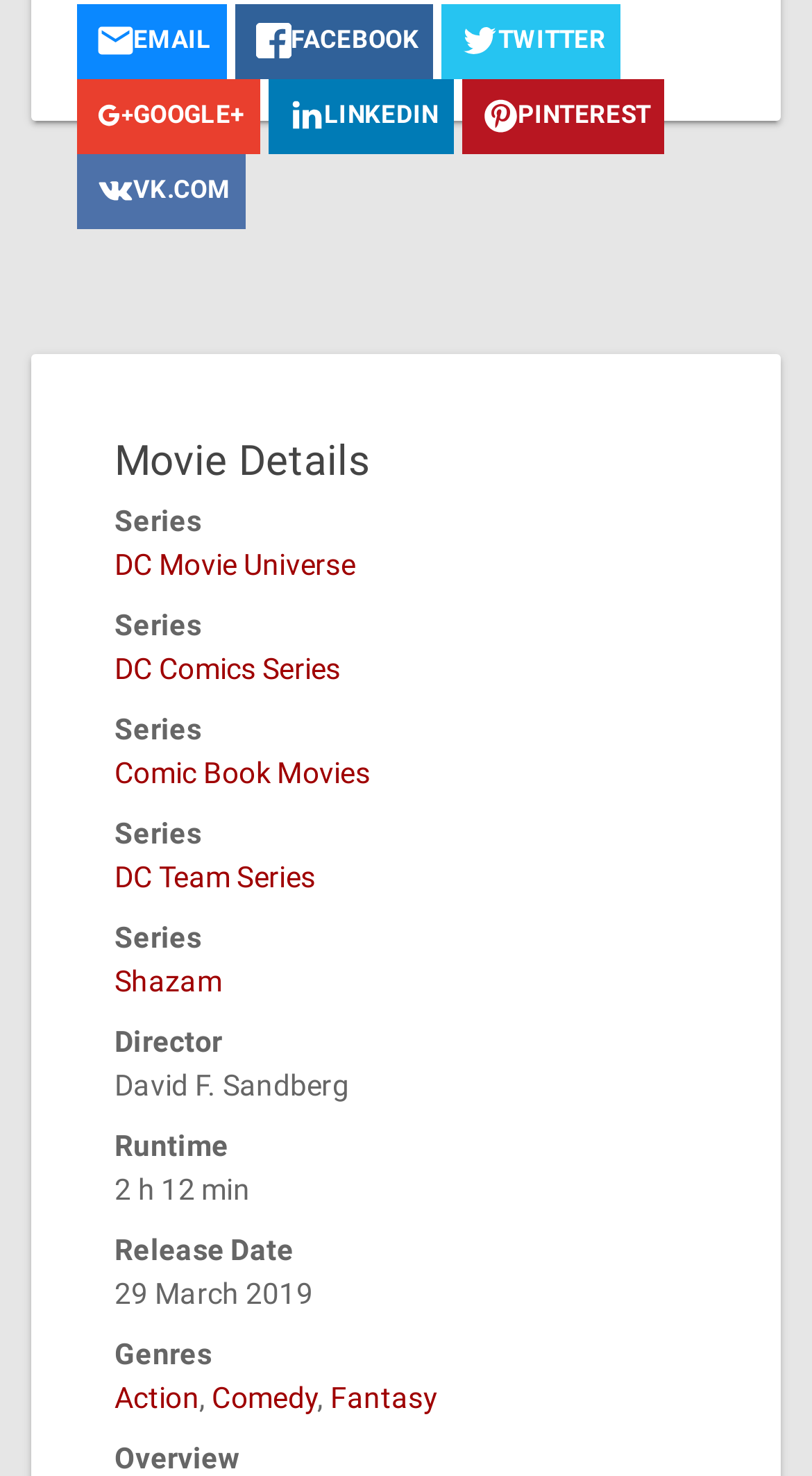Find the bounding box of the element with the following description: "linkedin". The coordinates must be four float numbers between 0 and 1, formatted as [left, top, right, bottom].

[0.33, 0.054, 0.558, 0.105]